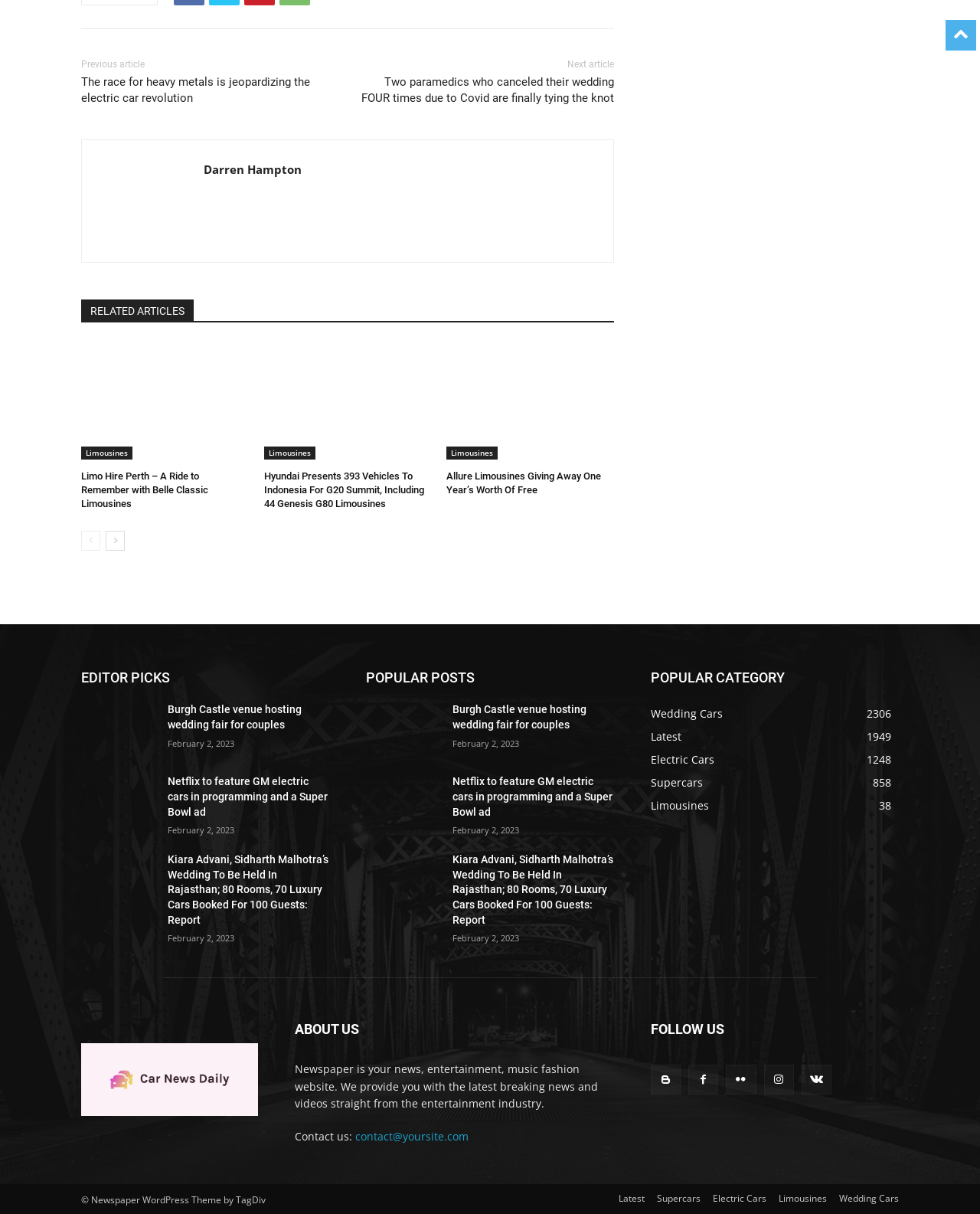Can you provide the bounding box coordinates for the element that should be clicked to implement the instruction: "Follow the 'Netflix to feature GM electric cars in programming and a Super Bowl ad' news"?

[0.083, 0.638, 0.159, 0.681]